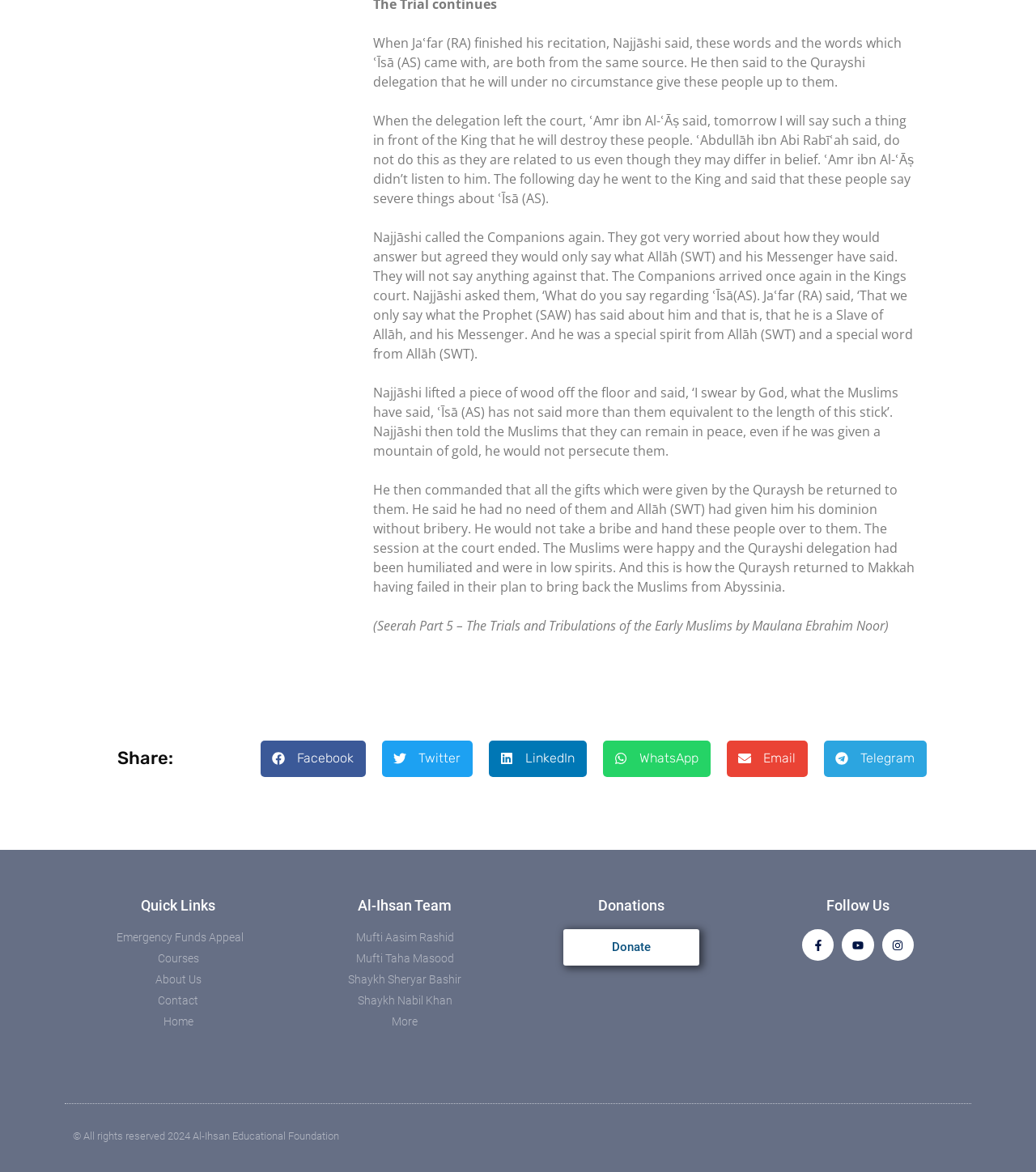What is the name of the king mentioned in the story?
Craft a detailed and extensive response to the question.

I found the answer by reading the text on the page, which mentions a king named Najjāshi in the story.